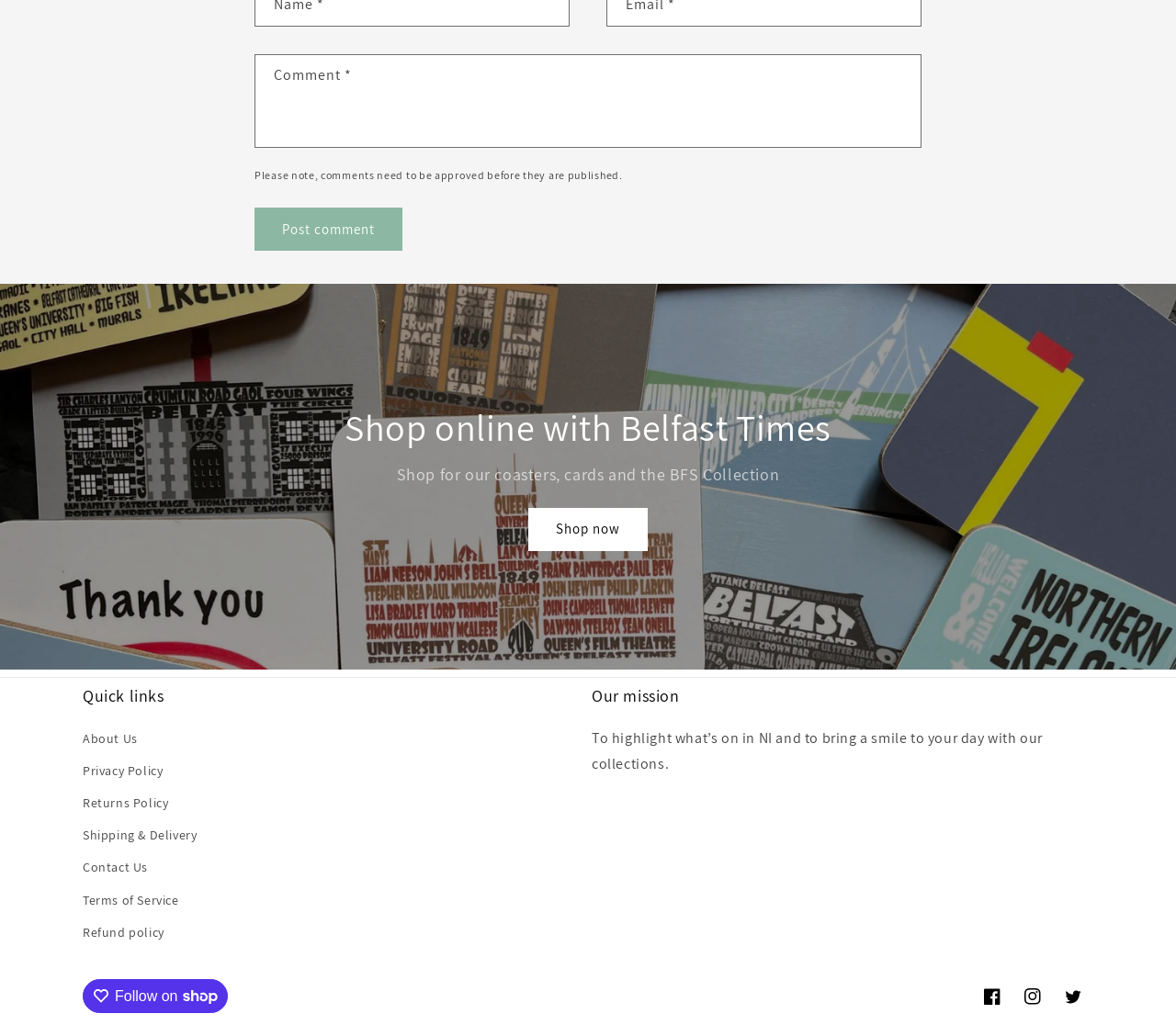What is the call-to-action on the 'Shop online' section?
Look at the screenshot and respond with a single word or phrase.

Shop now